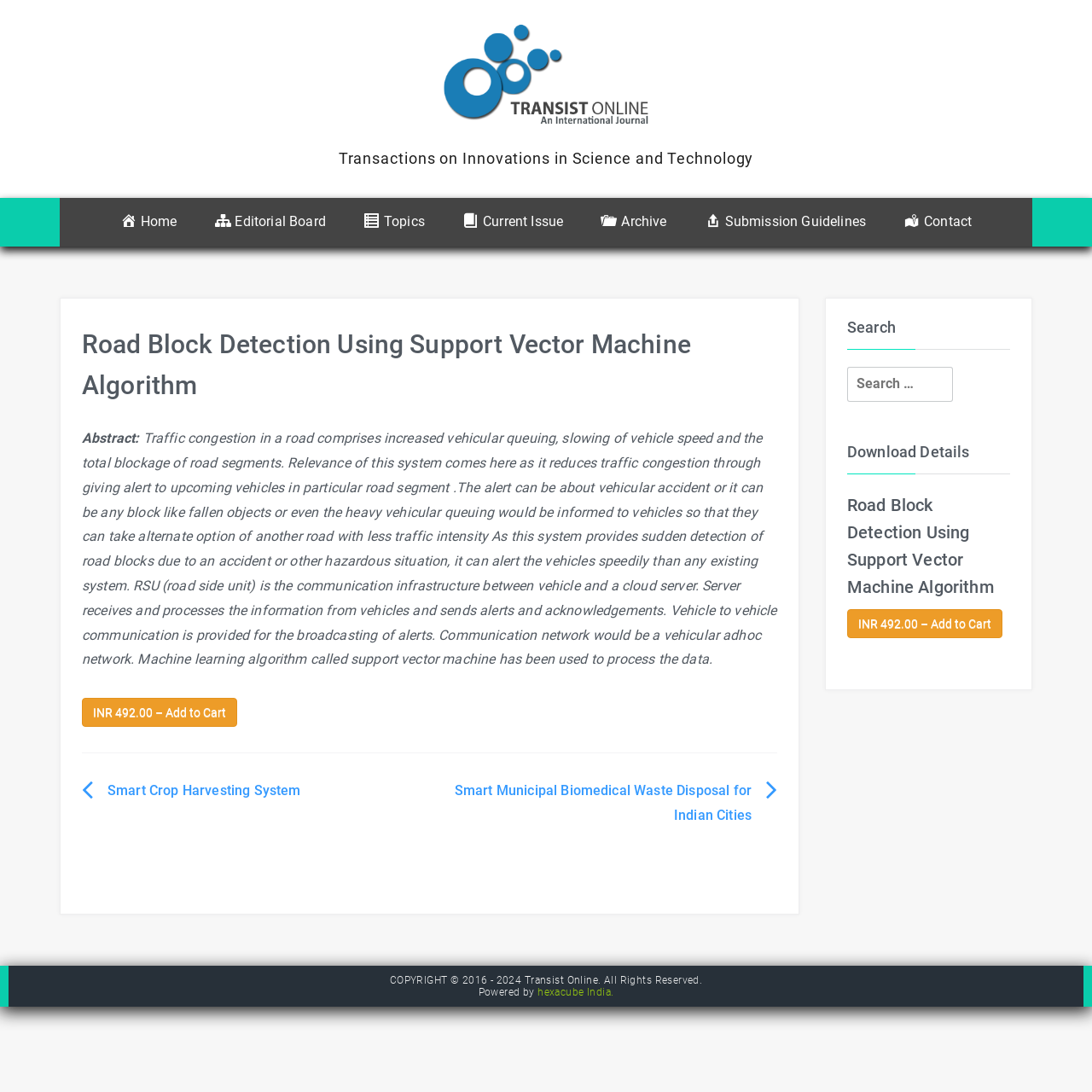Using details from the image, please answer the following question comprehensively:
What is the name of the journal?

I found the answer by looking at the static text element with the content 'Transactions on Innovations in Science and Technology' which is located at the top of the webpage, below the logo.